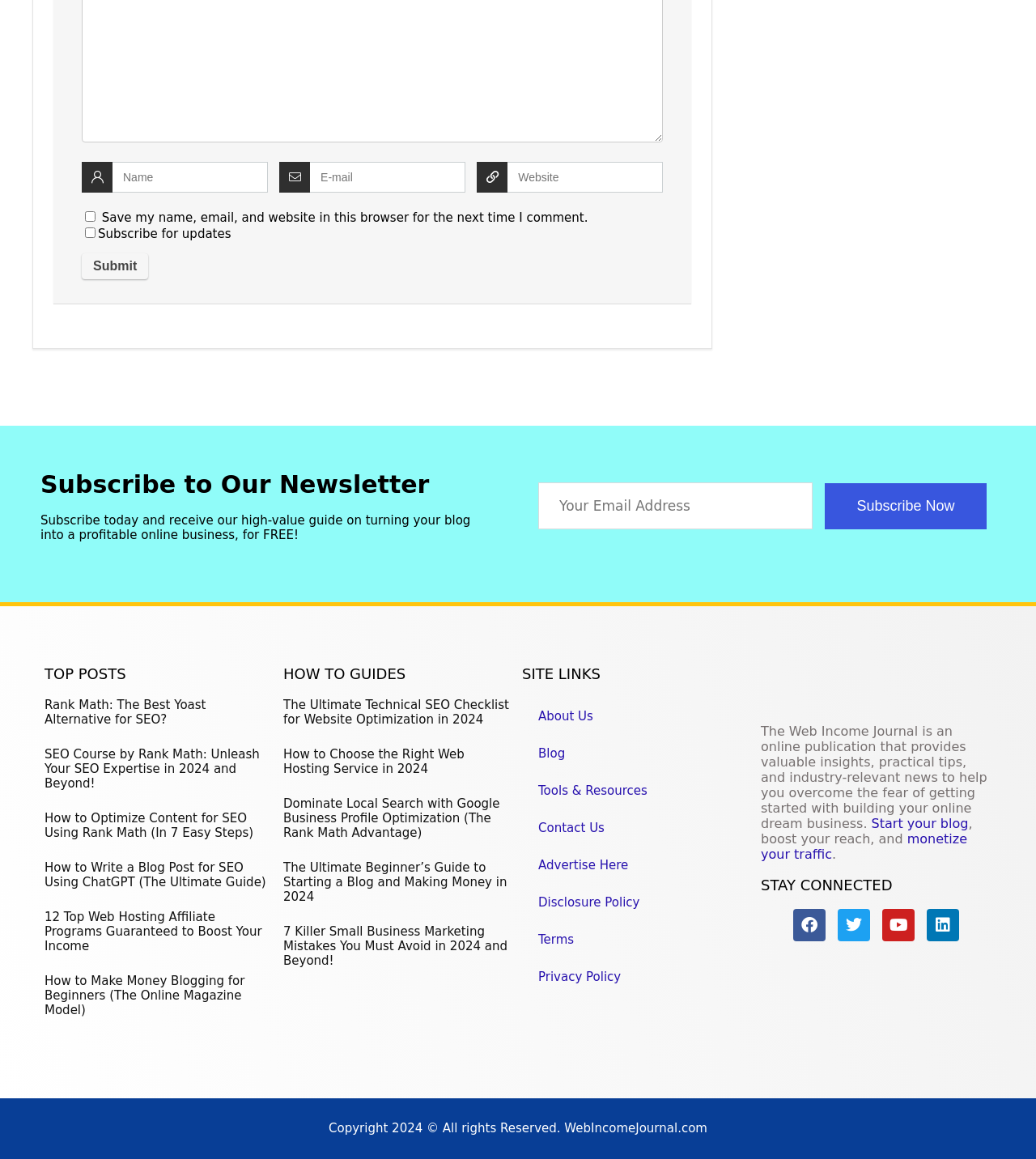Locate the bounding box coordinates of the UI element described by: "Contact Us". The bounding box coordinates should consist of four float numbers between 0 and 1, i.e., [left, top, right, bottom].

[0.504, 0.698, 0.727, 0.73]